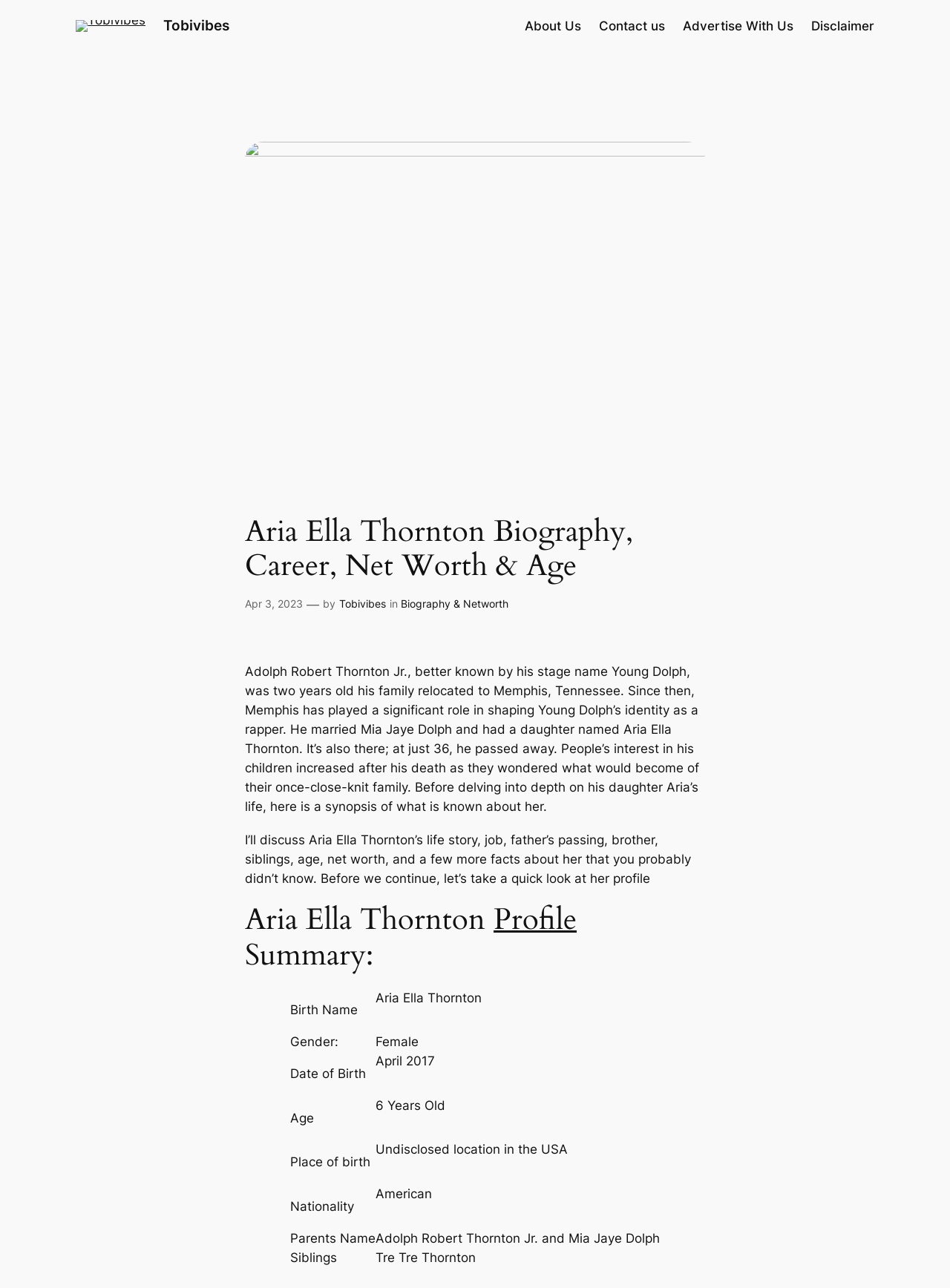Highlight the bounding box coordinates of the region I should click on to meet the following instruction: "Click on the 'Advertise With Us' link".

[0.718, 0.013, 0.835, 0.028]